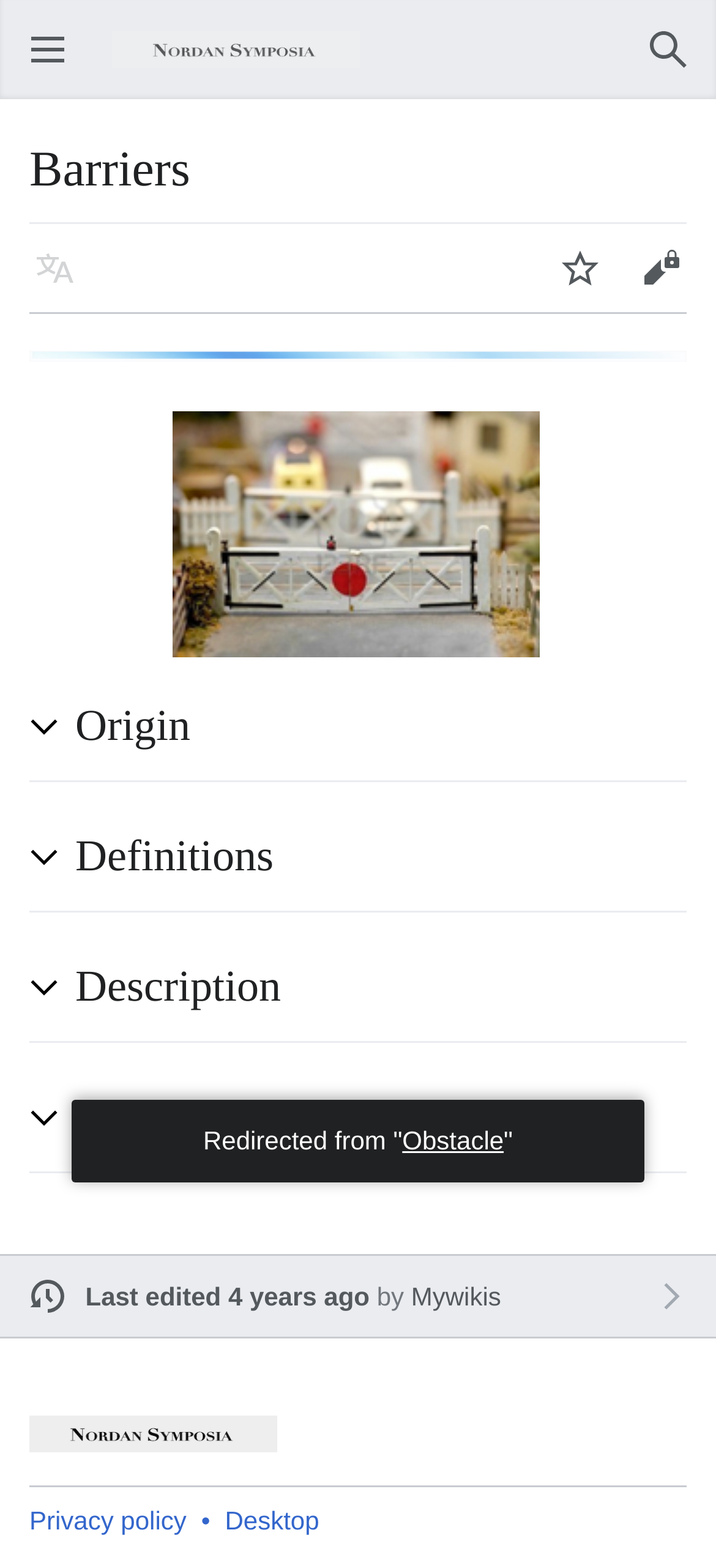Give a detailed account of the webpage.

The webpage is titled "Barriers - Nordan Symposia" and has a main menu button at the top left corner. To the right of the main menu button is the Nordan Symposia logo. The top right corner features a user navigation section with a search button.

Below the navigation section is the main content area, which is divided into several sections. The first section has a heading titled "Barriers" and is followed by three buttons for language, watch, and edit options.

The next section features an image of "Lighterstill.jpg" and is followed by another image of "Railroad-barriers.jpg". Below these images are four collapsible sections with headings titled "Origin", "Definitions", "Description", and "Quote". Each section has a button to expand or collapse the content.

At the bottom of the page is a section with information about the last edit, which was made 4 years ago, and links to the user's wikis. There is also a heading titled "Nordan Symposia" with an image of the same name. The page ends with links to the privacy policy and desktop version of the site.

Additionally, there is a redirect notice from "Obstacle" located near the bottom of the page.